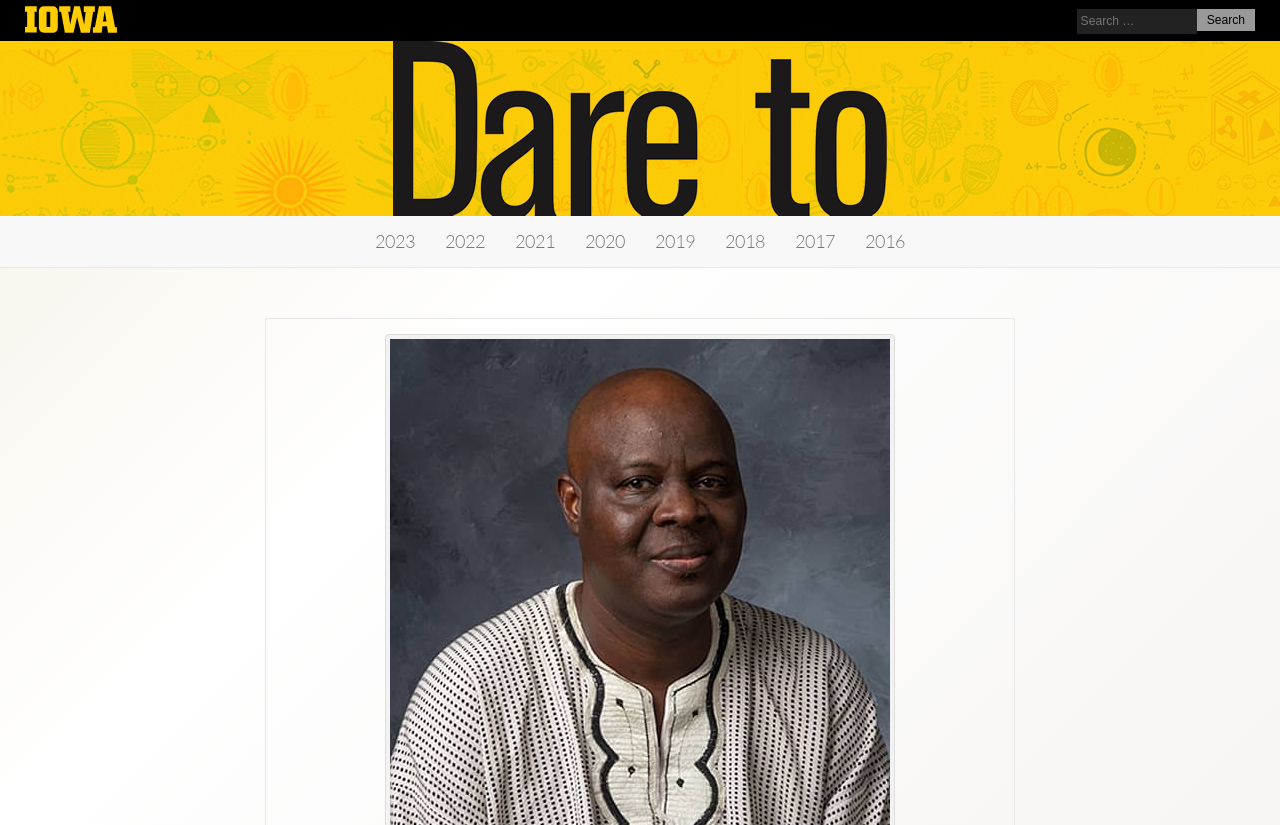Determine the bounding box coordinates of the clickable element to complete this instruction: "Click on Dare to". Provide the coordinates in the format of four float numbers between 0 and 1, [left, top, right, bottom].

[0.307, 0.139, 0.693, 0.166]